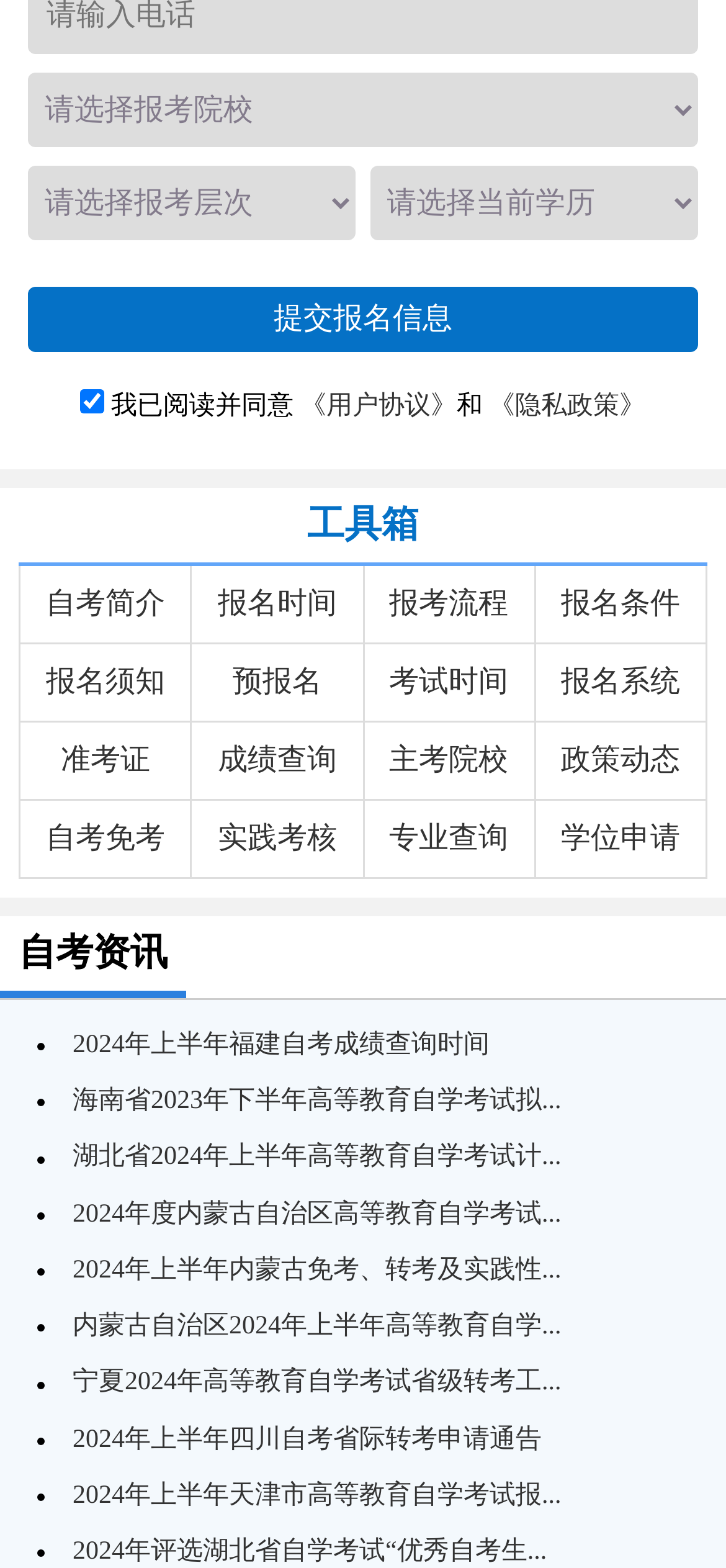Determine the coordinates of the bounding box for the clickable area needed to execute this instruction: "Select an option from the first combobox".

[0.038, 0.046, 0.962, 0.094]